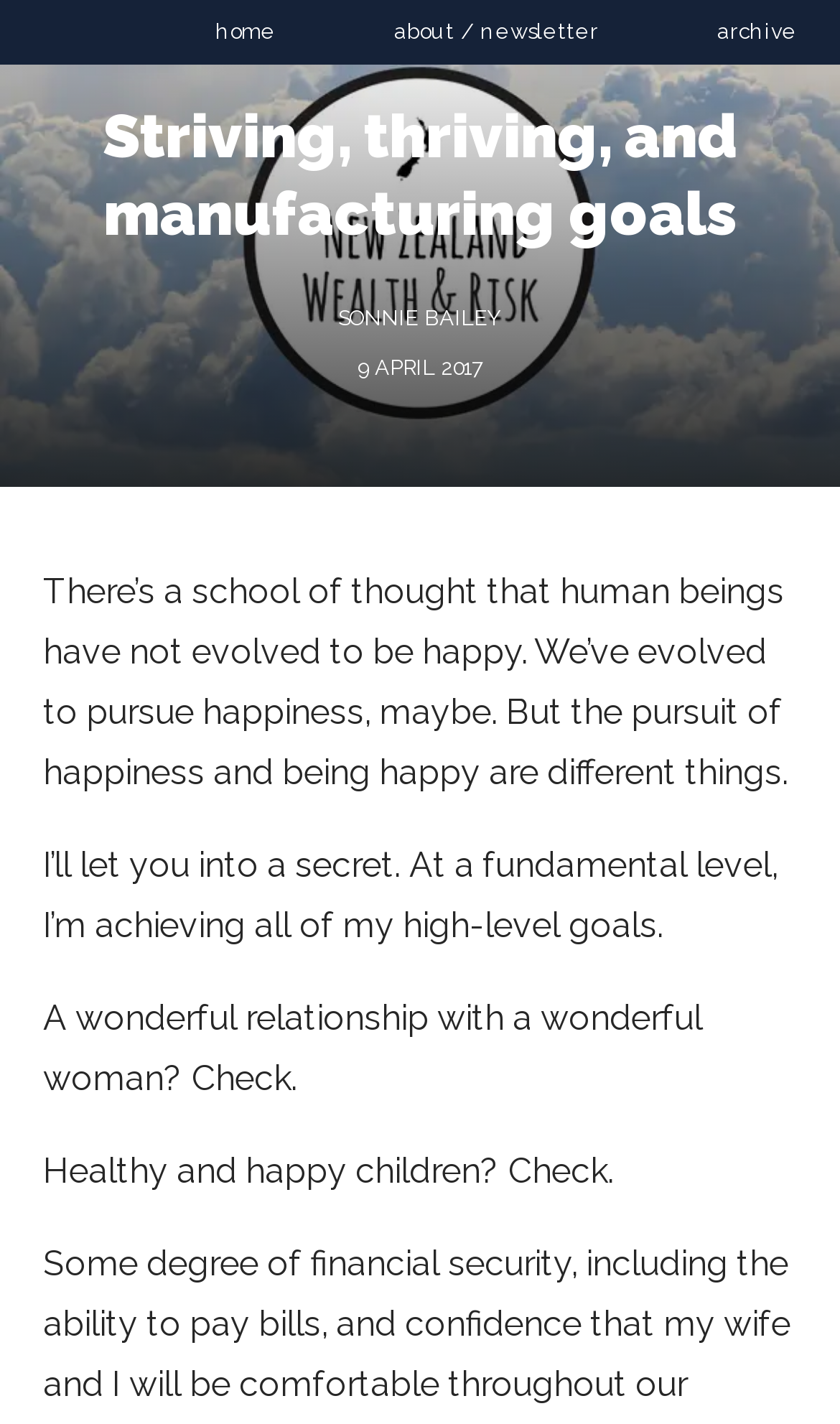Can you find and generate the webpage's heading?

Striving, thriving, and manufacturing goals